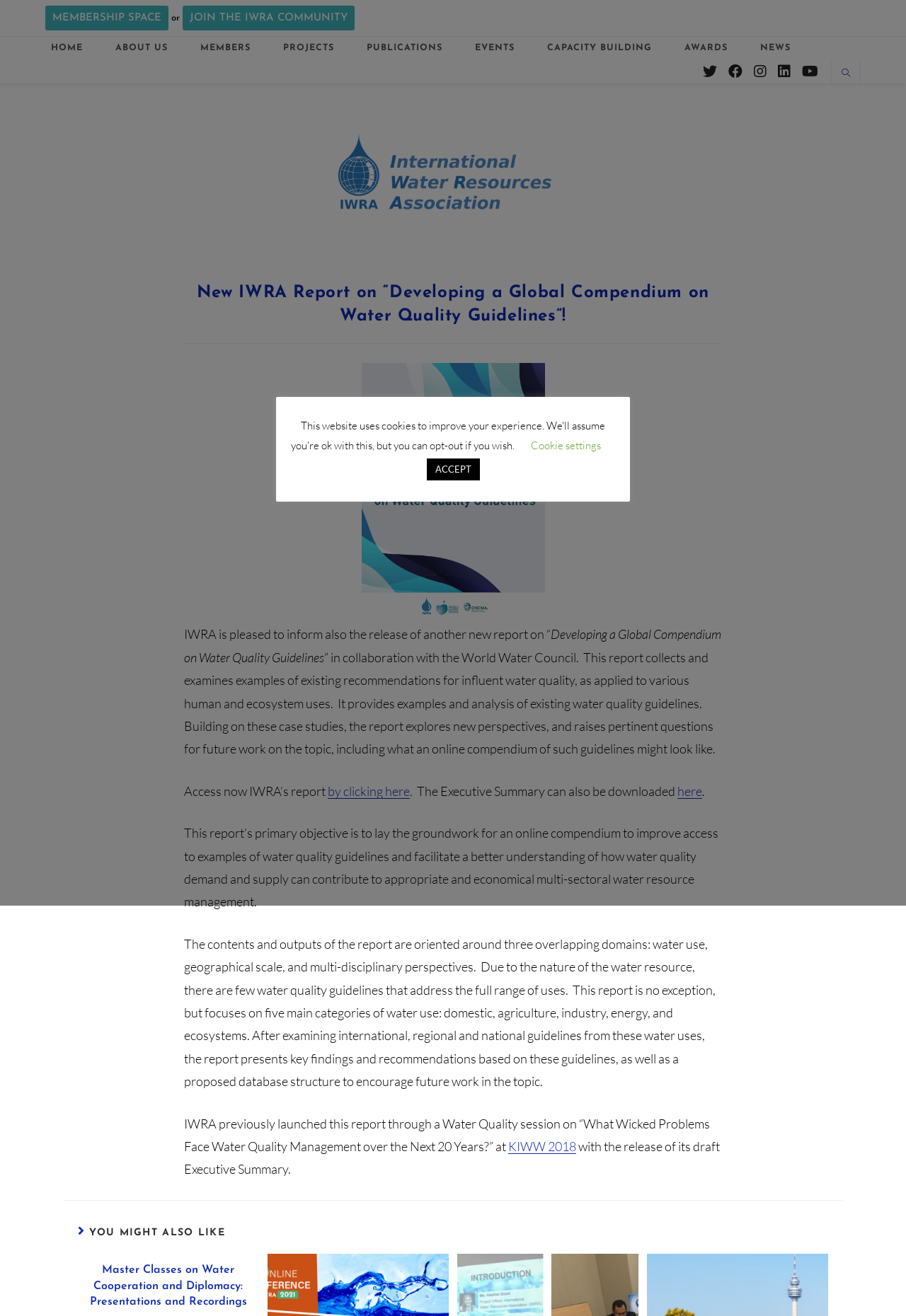Identify the bounding box coordinates for the UI element described as follows: "KIWW 2018". Ensure the coordinates are four float numbers between 0 and 1, formatted as [left, top, right, bottom].

[0.561, 0.865, 0.636, 0.877]